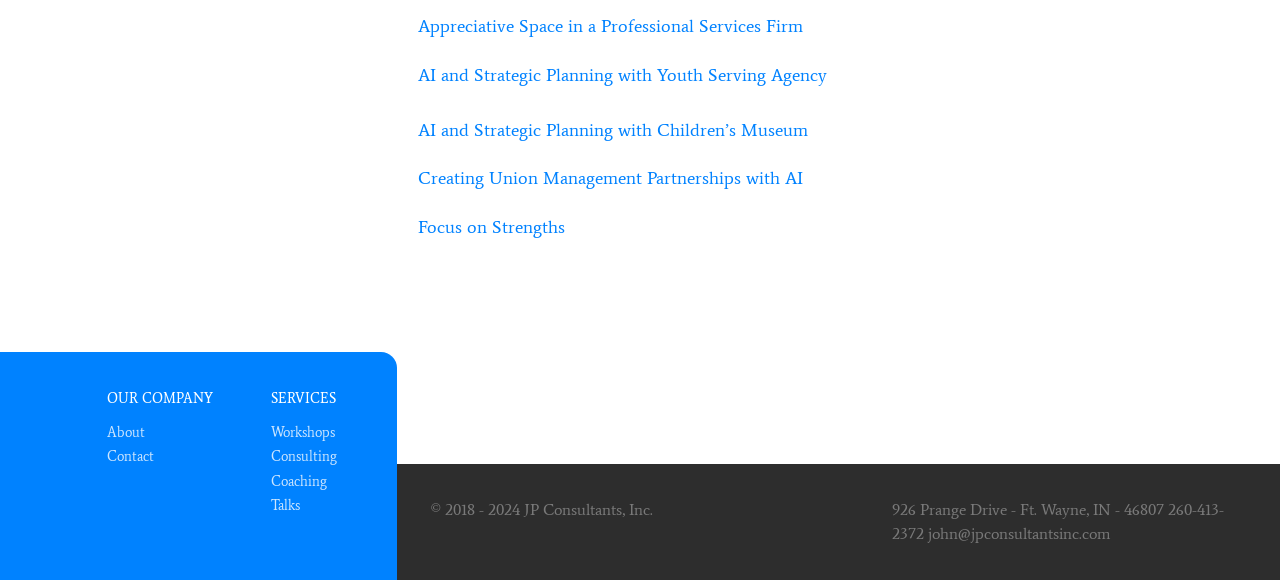Respond to the following question with a brief word or phrase:
How many types of services are offered?

4